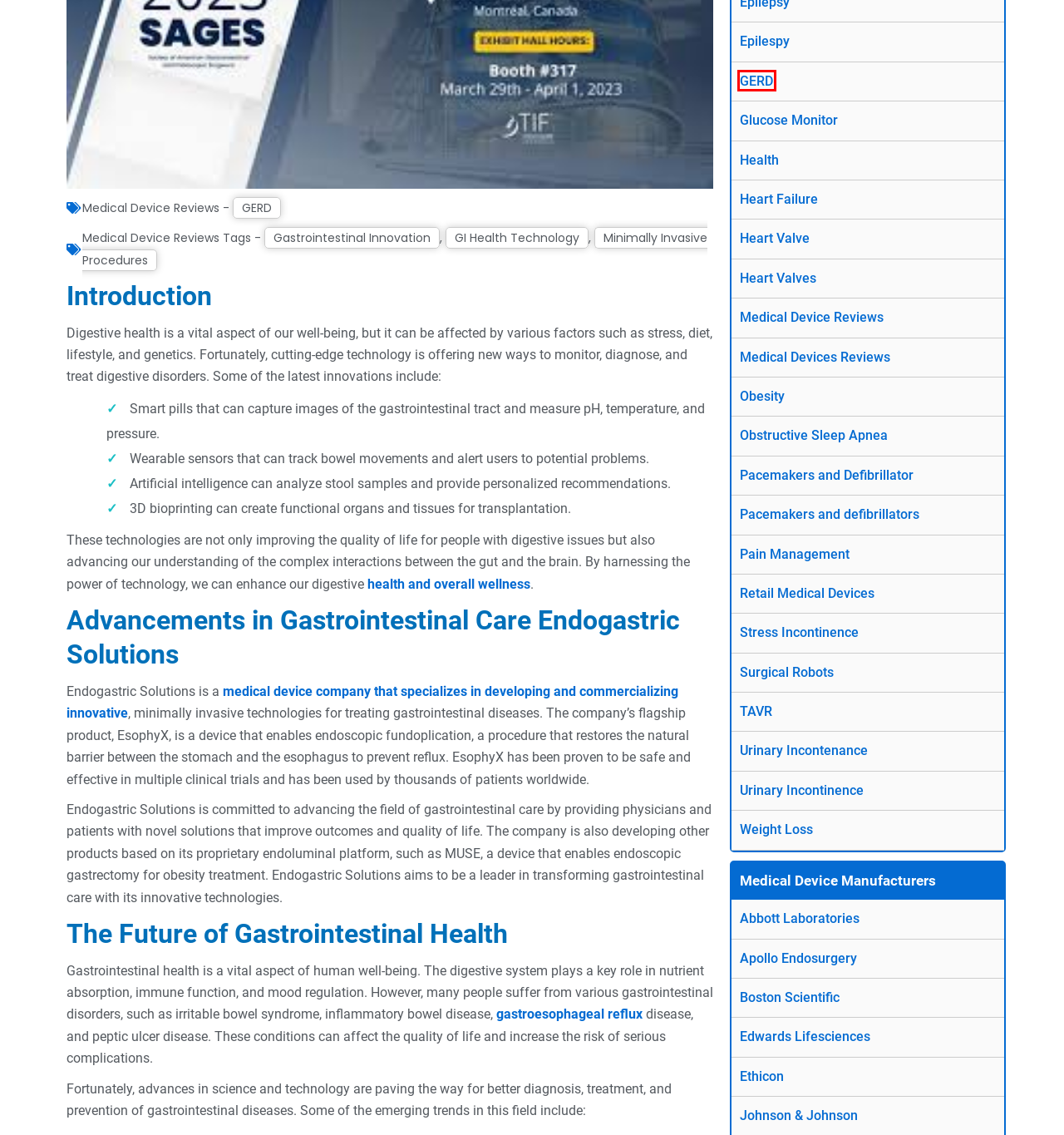Examine the screenshot of the webpage, which includes a red bounding box around an element. Choose the best matching webpage description for the page that will be displayed after clicking the element inside the red bounding box. Here are the candidates:
A. Epilespy - Medical Device Registry
B. Urinary Incontenance - Medical Device Registry
C. Weight Loss - Medical Device Registry
D. Obesity - Medical Device Registry
E. Heart Valves - Medical Device Registry
F. Heart Failure - Medical Device Registry
G. Pain Management - Medical Device Registry
H. GERD - Medical Device Registry

H